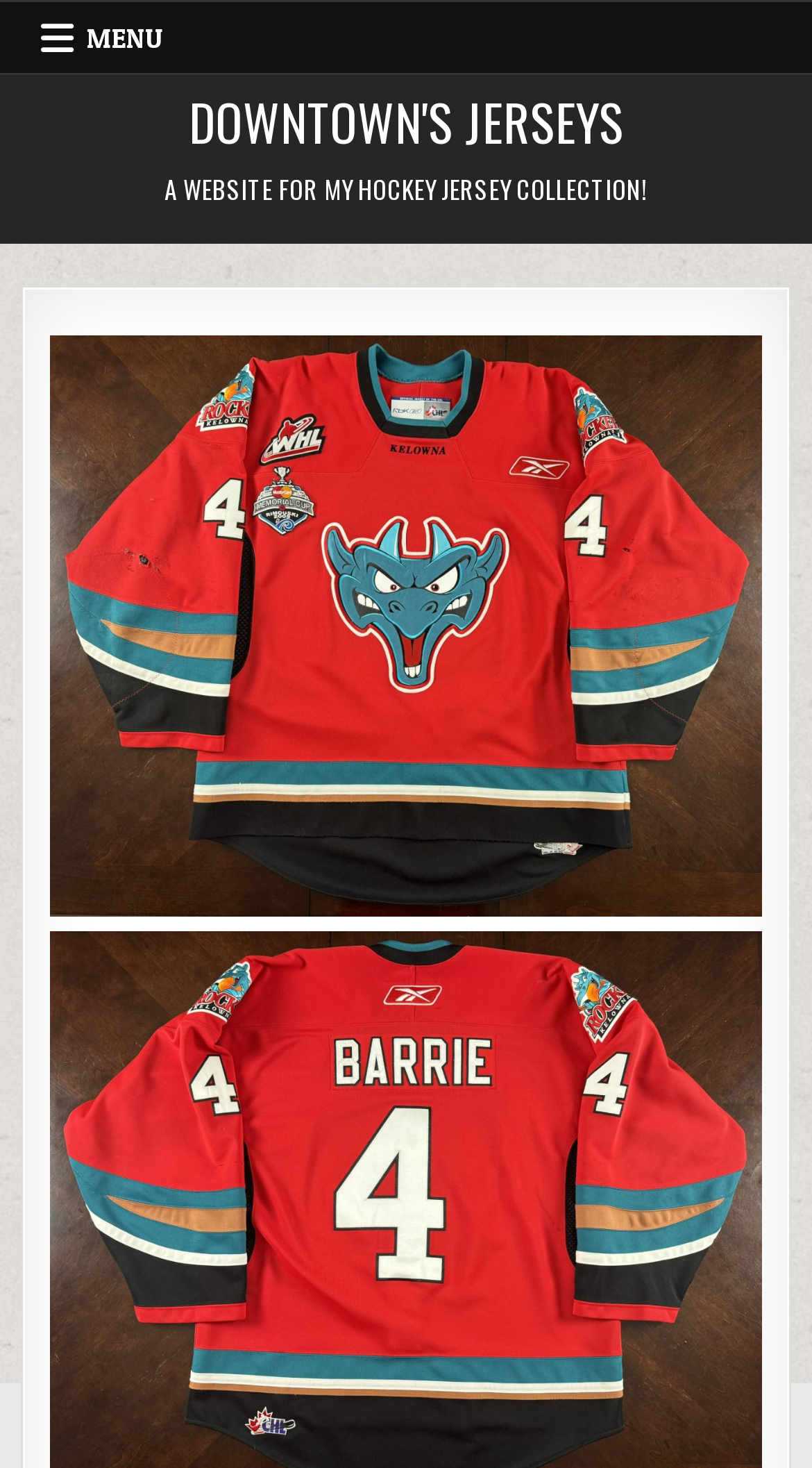Using the webpage screenshot, find the UI element described by Menu. Provide the bounding box coordinates in the format (top-left x, top-left y, bottom-right x, bottom-right y), ensuring all values are floating point numbers between 0 and 1.

[0.025, 0.001, 0.228, 0.05]